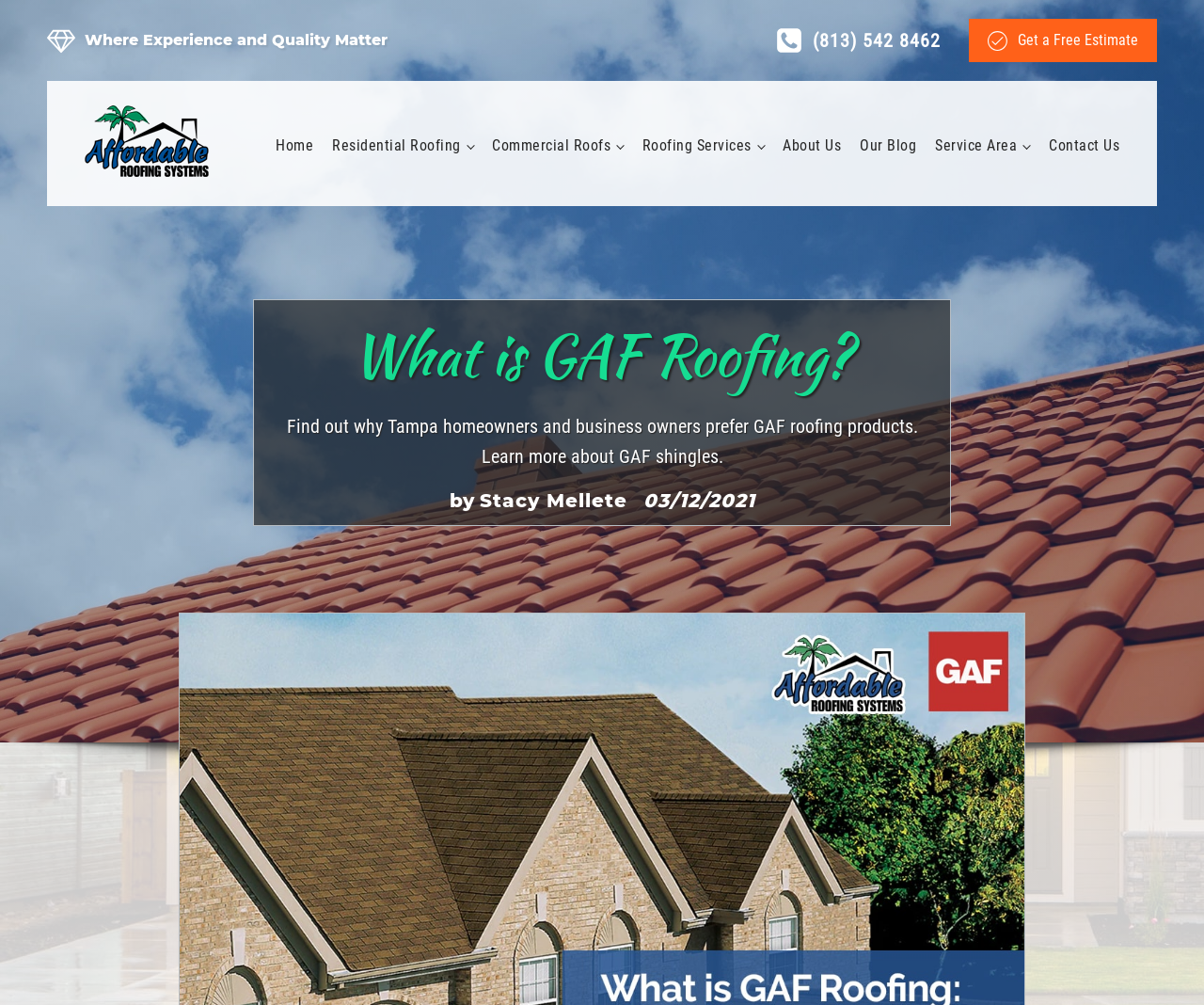Please identify the bounding box coordinates of where to click in order to follow the instruction: "Learn about residential roofing".

[0.268, 0.114, 0.401, 0.175]